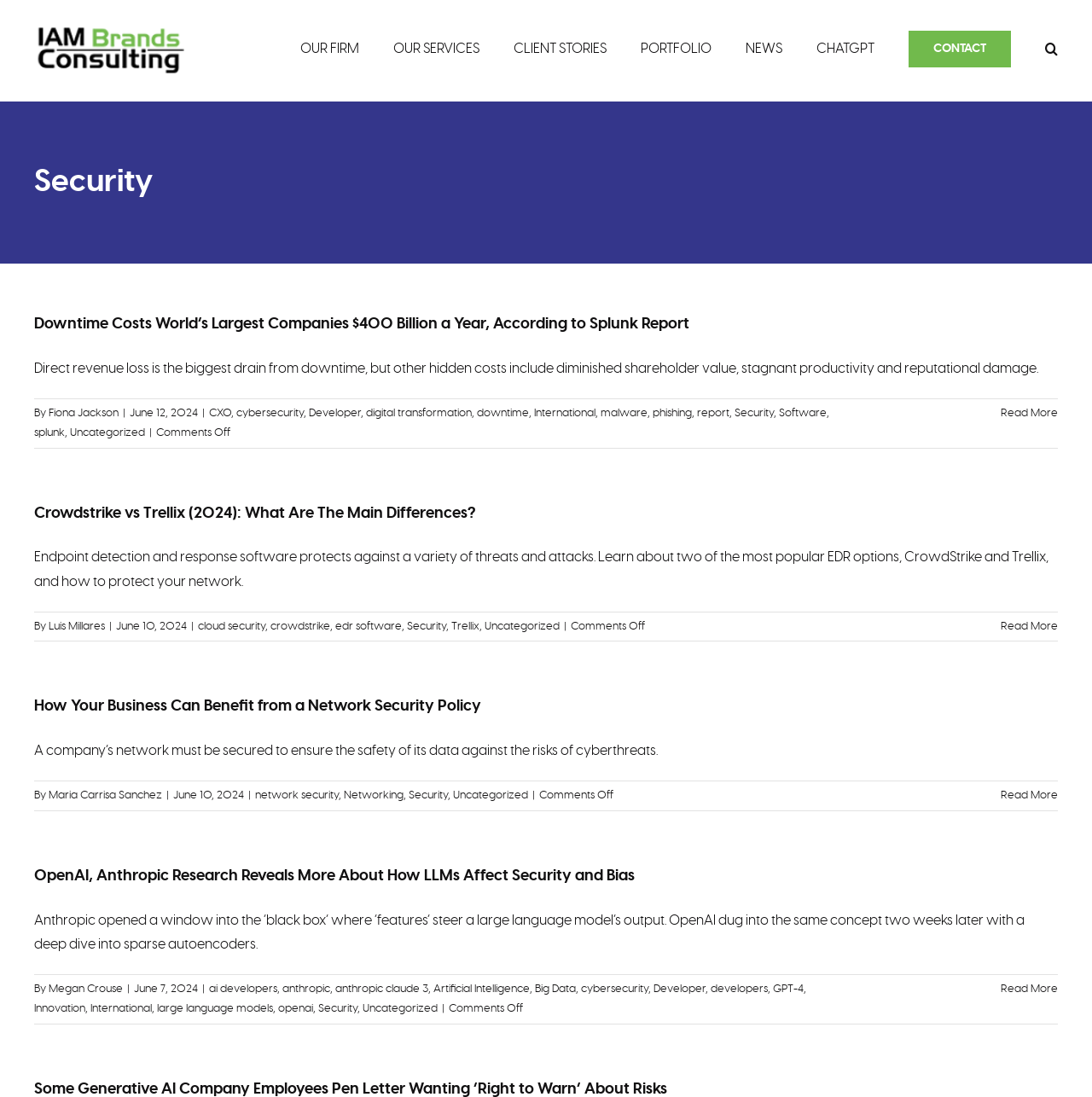Locate the bounding box coordinates of the area where you should click to accomplish the instruction: "Go to OUR FIRM".

[0.275, 0.0, 0.329, 0.086]